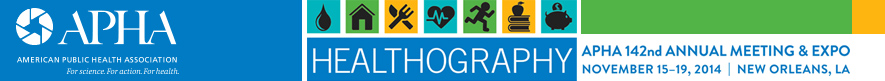Deliver an in-depth description of the image, highlighting major points.

The image features a vibrant banner for the 142nd Annual Meeting and Expo of the American Public Health Association (APHA). On the left side, the APHA logo is prominently displayed with the slogan "For science. For action. For health." Adjacent to the logo, the word "HEALTHOGRAPHY" is boldly emphasized, suggesting a focus on health and wellness topics. 

The right side of the banner contains essential event details, including the title "APHA 142nd ANNUAL MEETING & EXPO," followed by the dates "NOVEMBER 15–19, 2014," and the location, "NEW ORLEANS, LA." Accompanying these details is a series of colorful icons that represent various public health themes, symbolizing an array of topics likely to be covered during the event. The overall design is bright and engaging, reflecting the dynamic nature of the conference and its focus on improving public health.